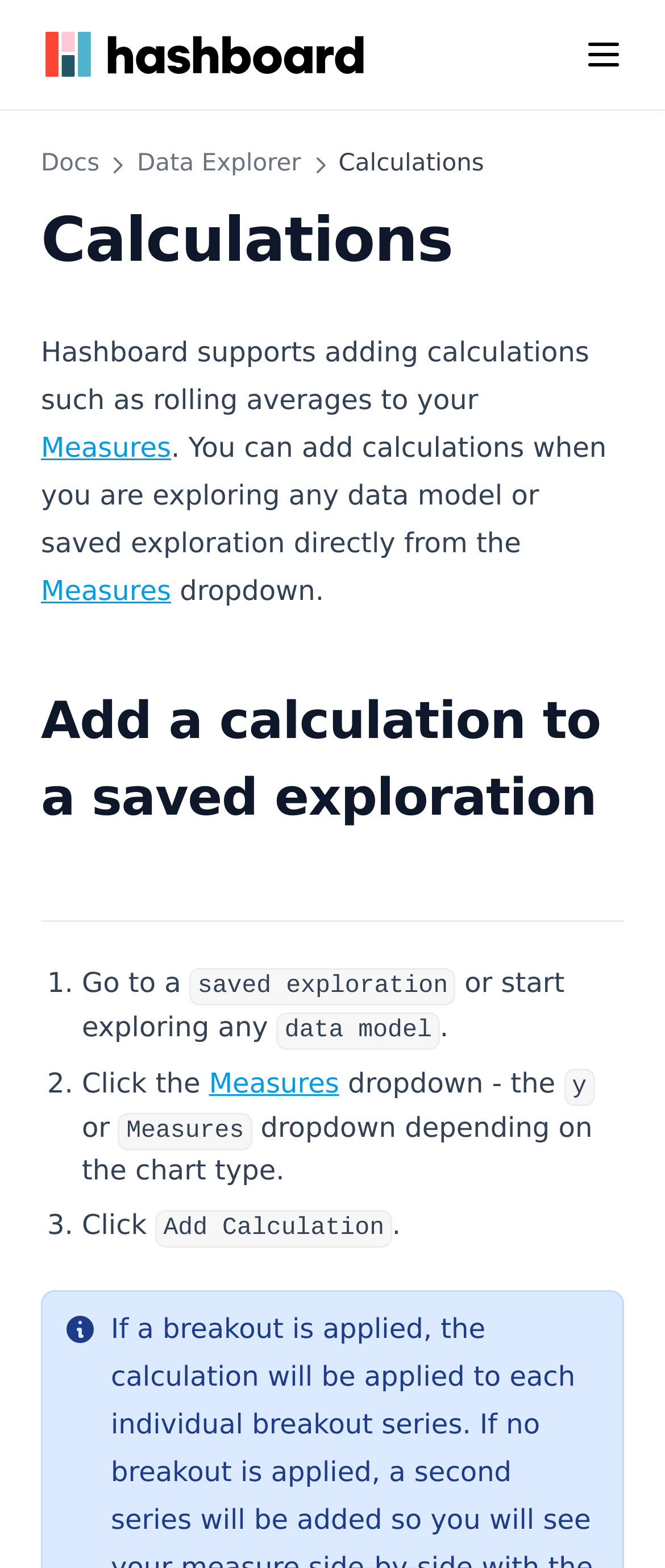Determine the bounding box coordinates of the clickable element necessary to fulfill the instruction: "Open the Menu". Provide the coordinates as four float numbers within the 0 to 1 range, i.e., [left, top, right, bottom].

[0.856, 0.013, 0.959, 0.057]